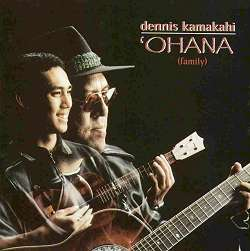Provide a comprehensive description of the image.

The image features the album cover for "‘Ohana (Family)" by Dennis Kamakahi, a revered figure in Hawaiian music. It showcases a warm, intimate portrait of Kamakahi alongside another guitarist, both holding their guitars, embodying the familial and community spirit that the album represents. The title, prominently displayed above them, emphasizes the theme of family in Hawaiian culture, which is deeply woven into Kamakahi’s music. His contributions to slack key guitar and Hawaiian songwriting are celebrated, and this album reflects his legacy, intertwining traditional sounds with personal narratives. The visual composition not only highlights the artists but also invites listeners to explore the rich cultural heritage and emotional depth contained within the music.